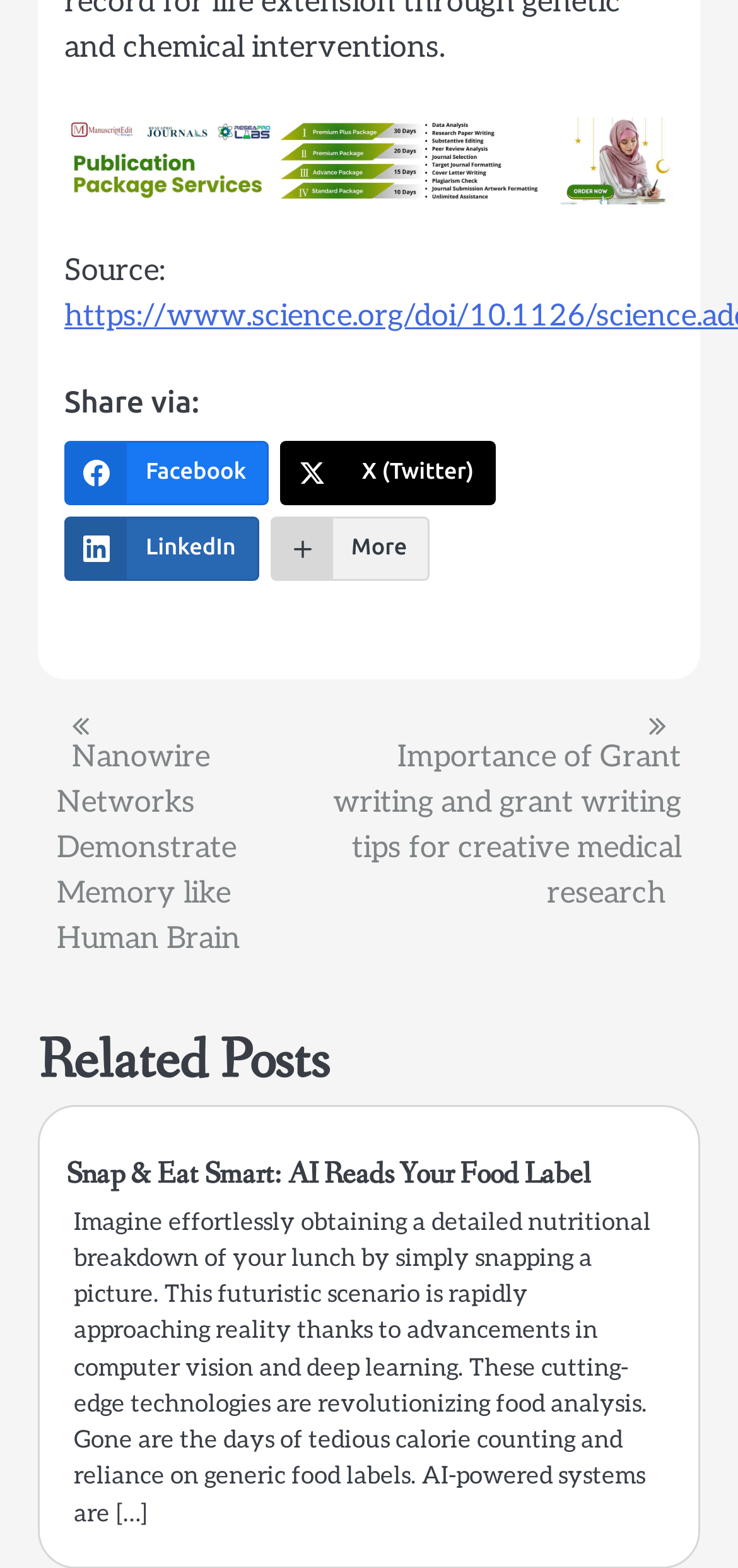Find the bounding box coordinates for the HTML element described in this sentence: "More". Provide the coordinates as four float numbers between 0 and 1, in the format [left, top, right, bottom].

[0.366, 0.329, 0.582, 0.37]